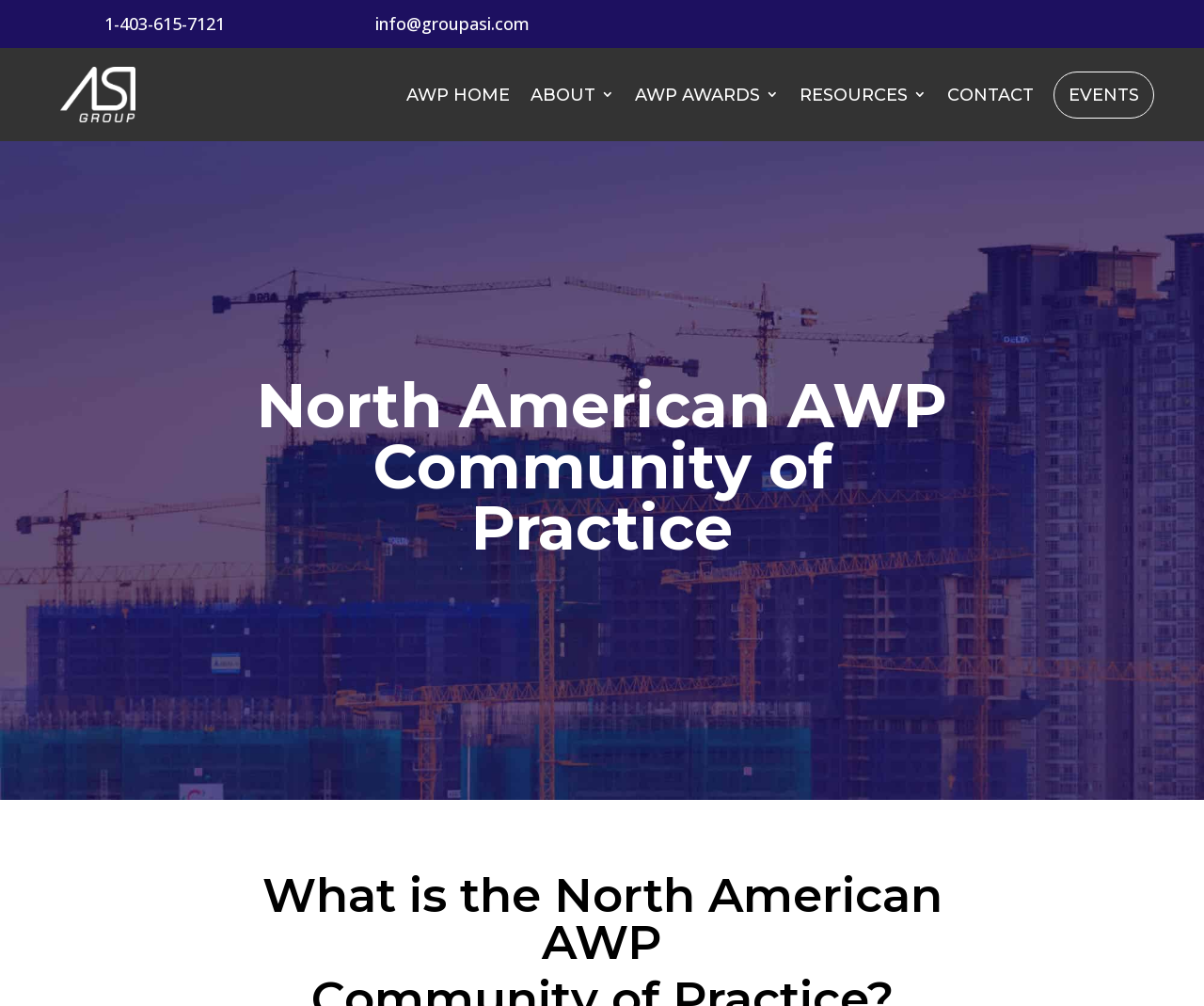Use a single word or phrase to answer the question:
What is the title of the community of practice?

North American AWP Community of Practice